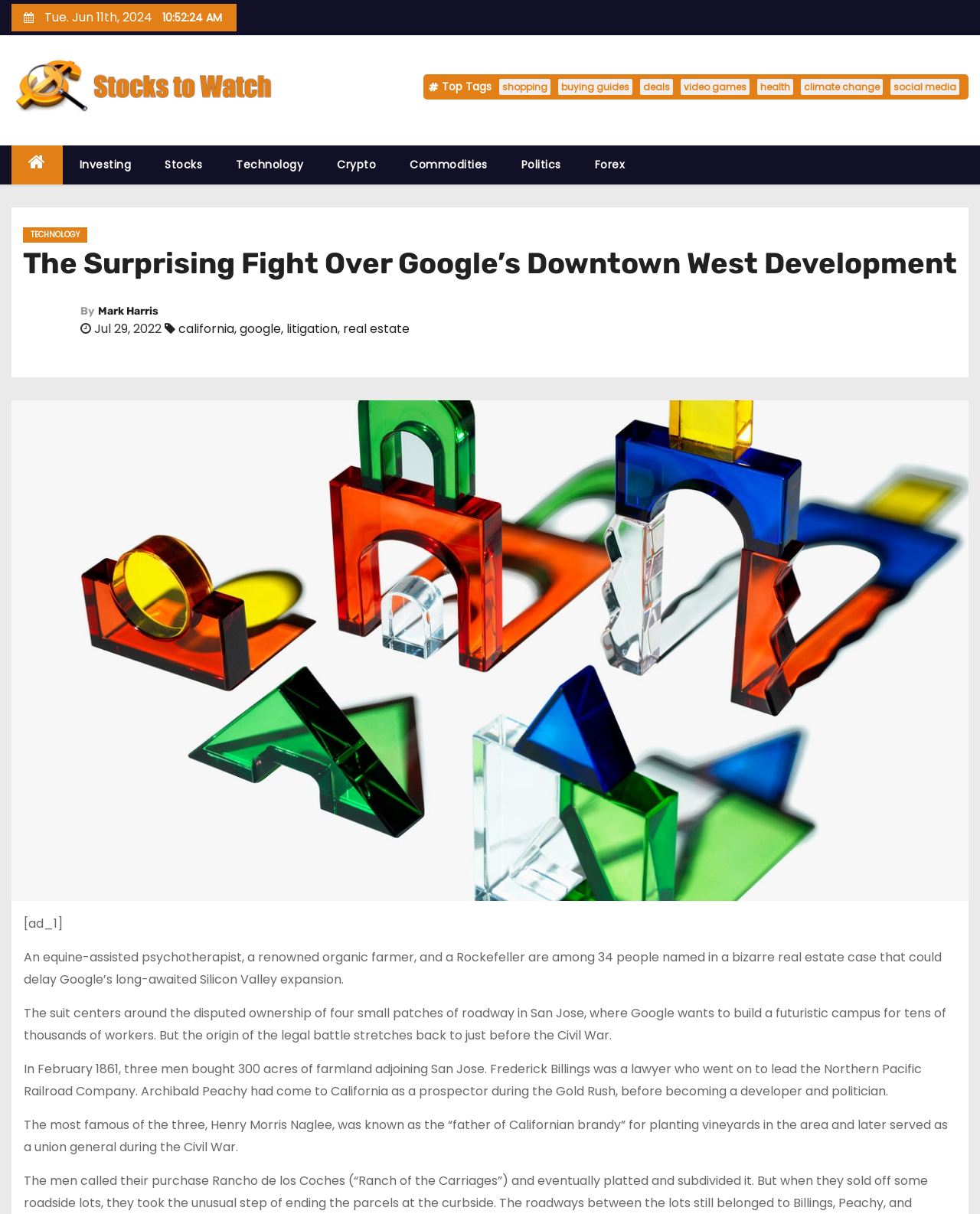Please provide a detailed answer to the question below based on the screenshot: 
What is the location mentioned in the article?

I found the location mentioned in the article by looking at the link element with the content 'california' and the static text element with the content 'San Jose' which are located in the paragraph describing the article.